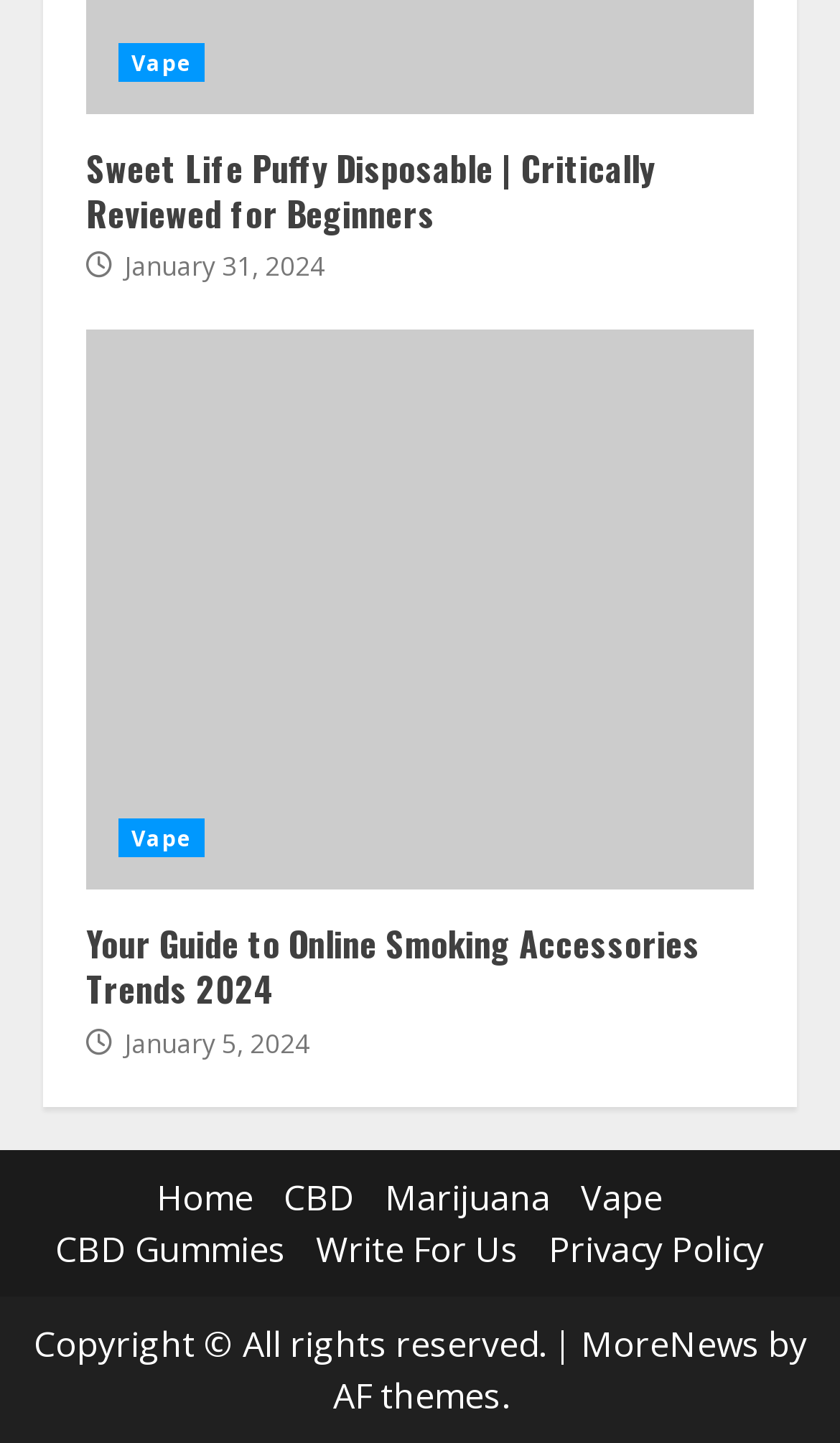Please specify the bounding box coordinates of the clickable region necessary for completing the following instruction: "View the article about Online Smoking Accessories Trends 2024". The coordinates must consist of four float numbers between 0 and 1, i.e., [left, top, right, bottom].

[0.103, 0.636, 0.833, 0.703]